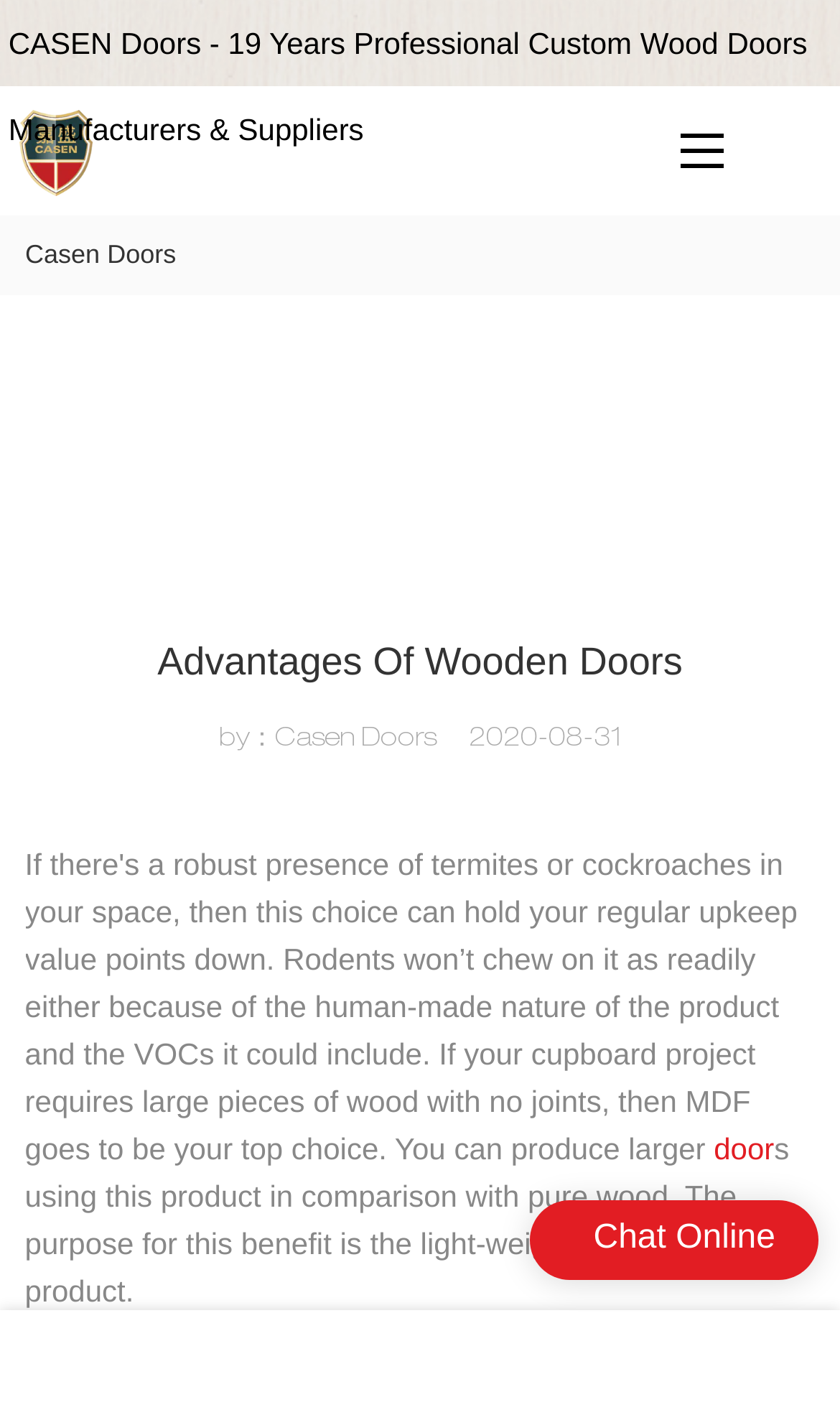What is the name of the company that manufactures wooden doors? Analyze the screenshot and reply with just one word or a short phrase.

Casen Doors